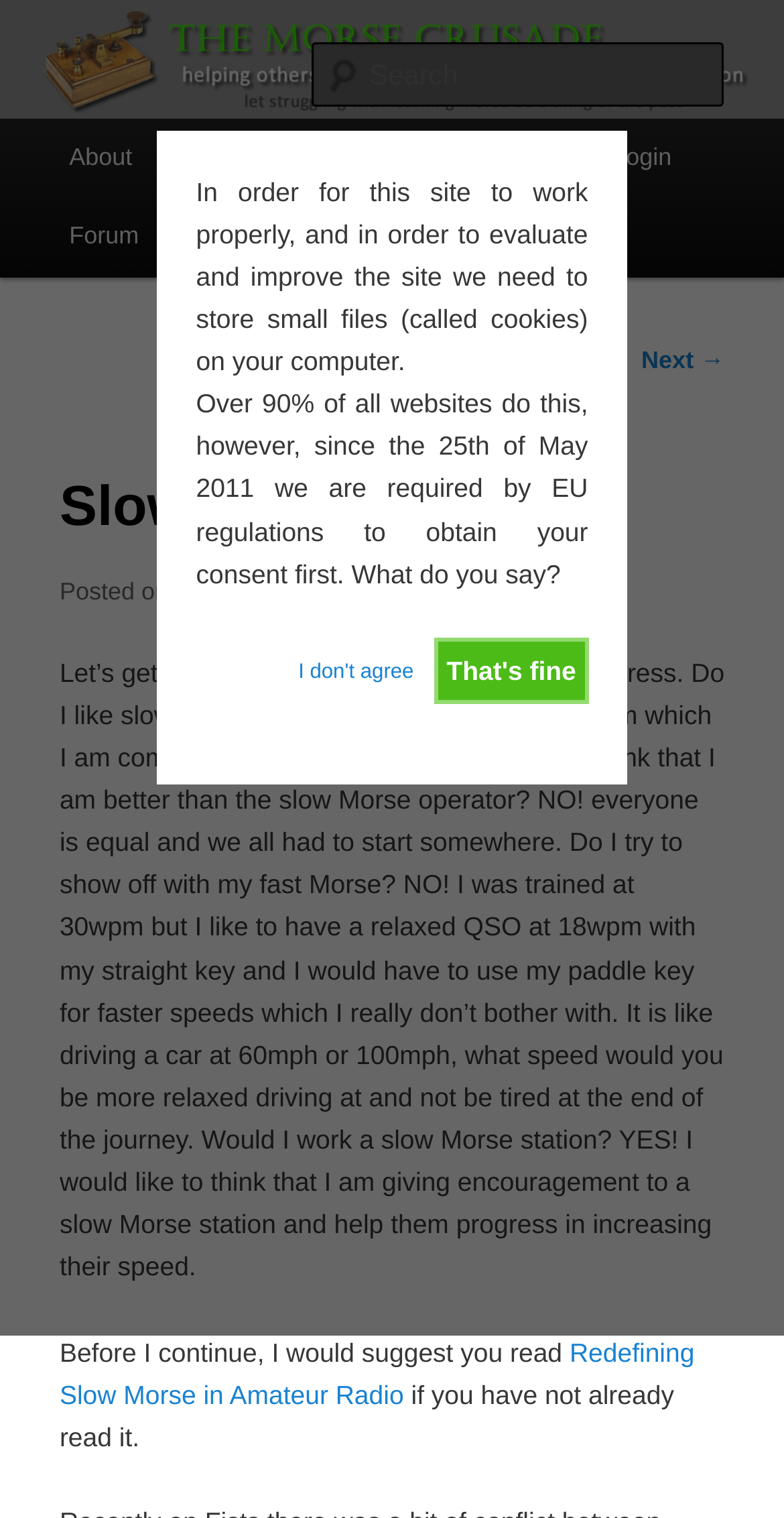Provide your answer in a single word or phrase: 
What is the author's preferred Morse code speed?

18wpm